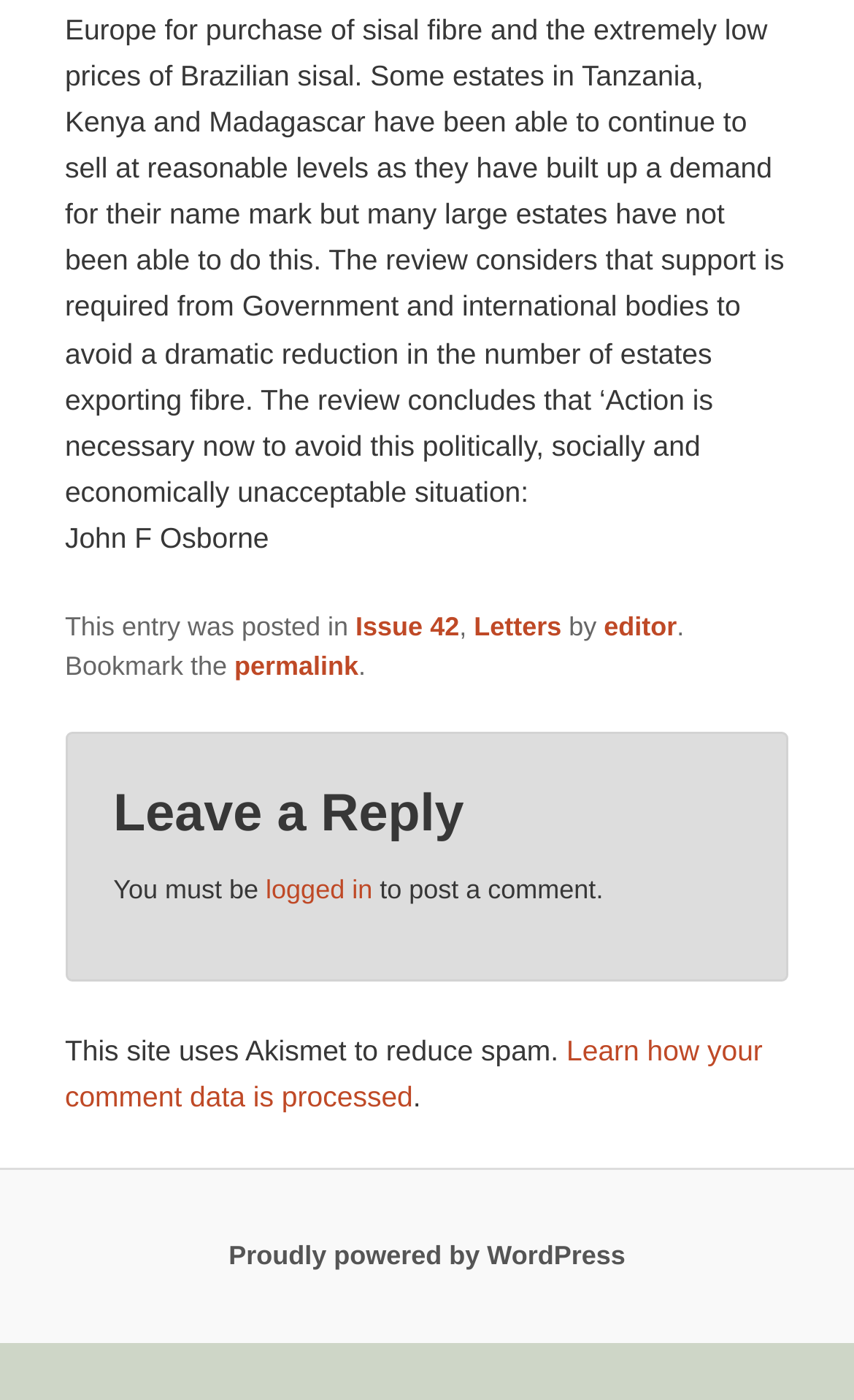What is the category of the post?
Using the information presented in the image, please offer a detailed response to the question.

The category of the post can be found in the footer section, where it says 'This entry was posted in Issue 42, Letters'.